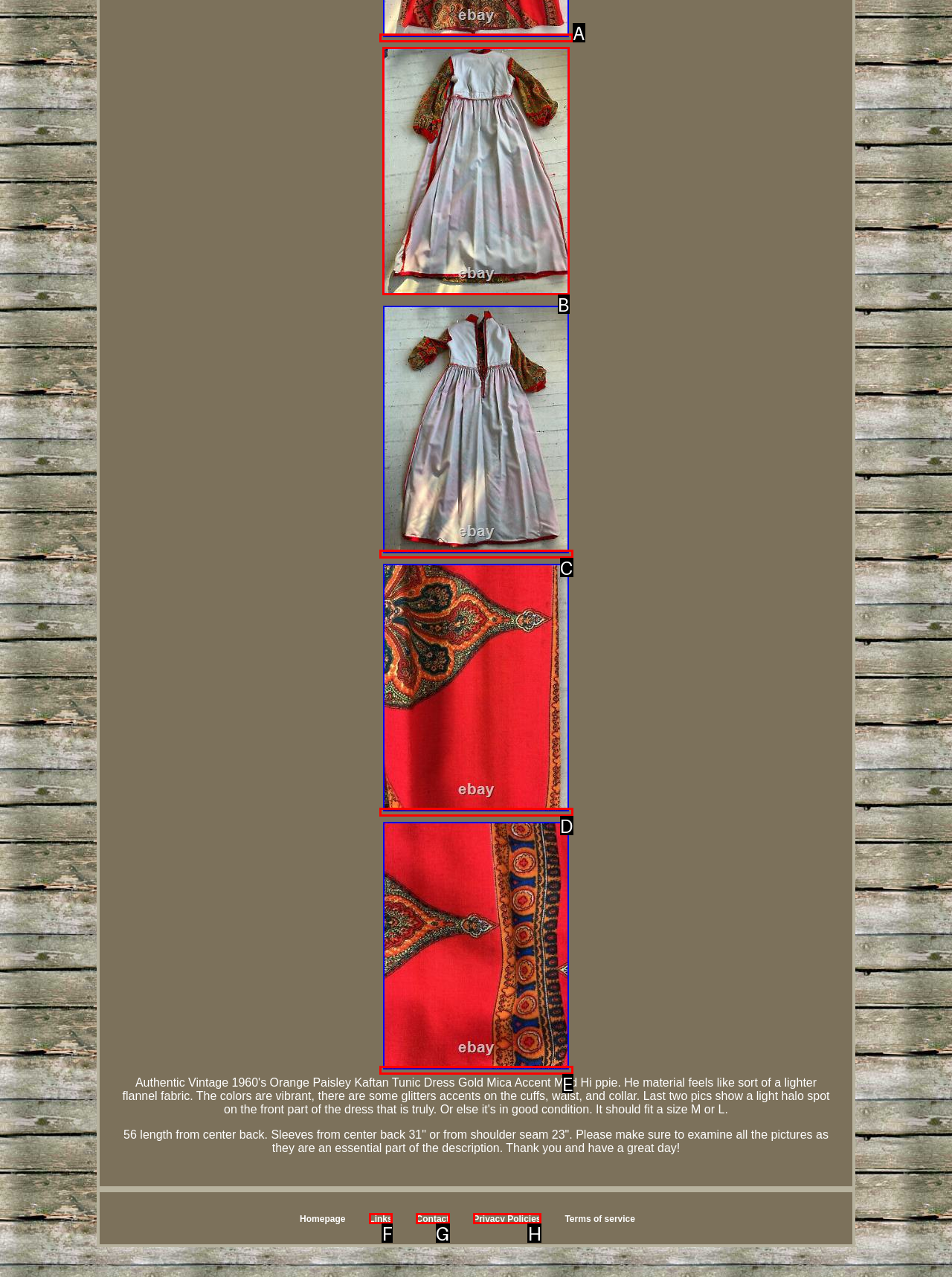Choose the letter of the UI element necessary for this task: Click on the 'Sign in' link
Answer with the correct letter.

None